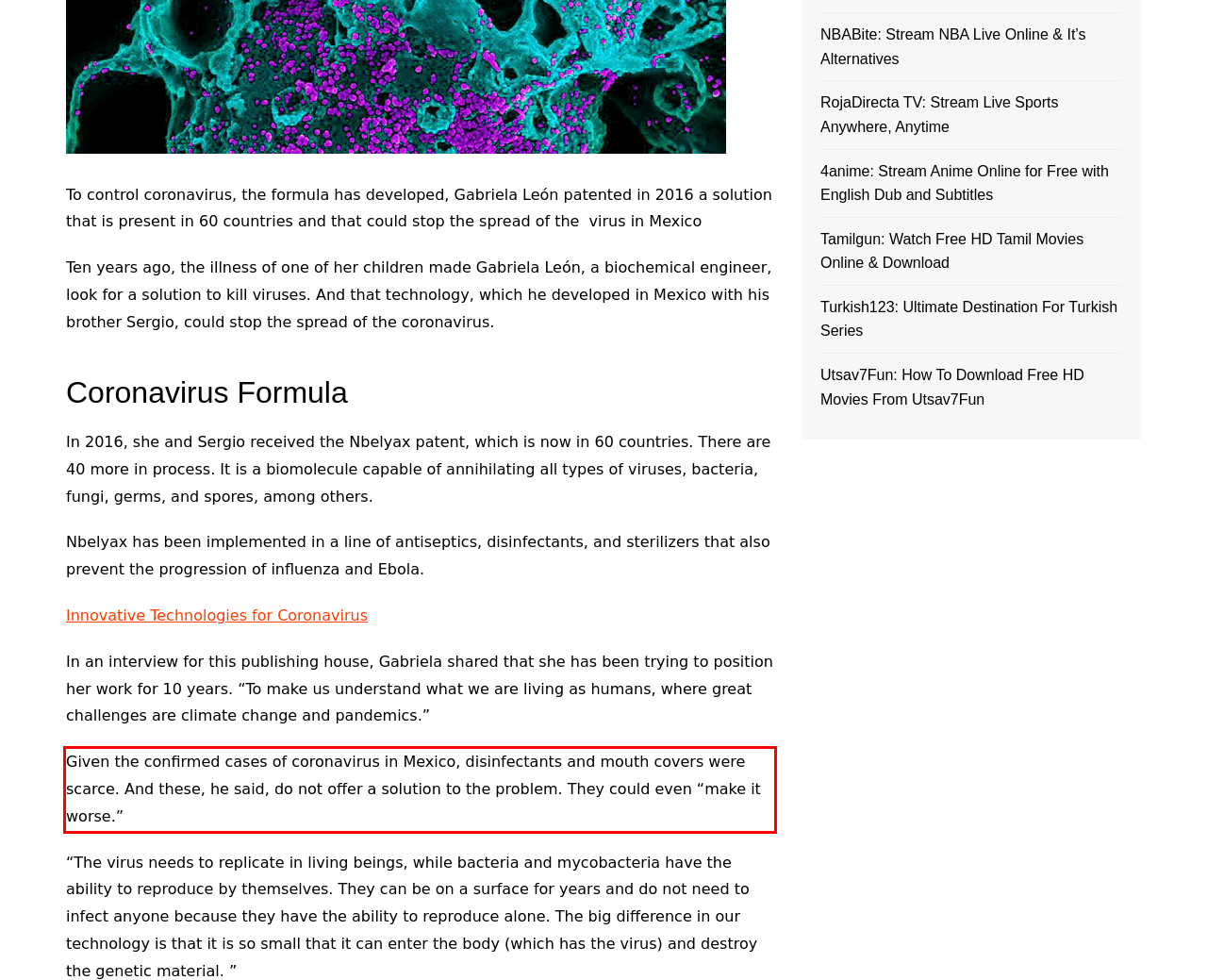Please perform OCR on the text content within the red bounding box that is highlighted in the provided webpage screenshot.

Given the confirmed cases of coronavirus in Mexico, disinfectants and mouth covers were scarce. And these, he said, do not offer a solution to the problem. They could even “make it worse.”